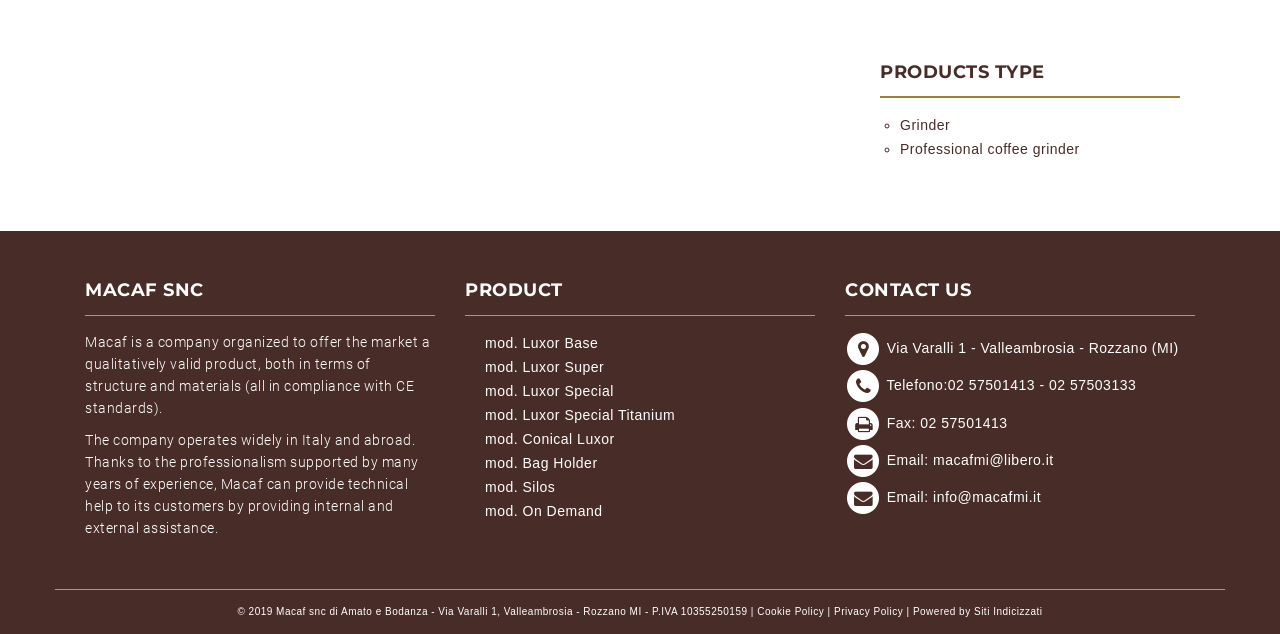What is the email address for general inquiries?
Look at the image and respond to the question as thoroughly as possible.

The email address for general inquiries can be found in the 'CONTACT US' section, which is located at the bottom of the webpage, and it is info@macafmi.it.